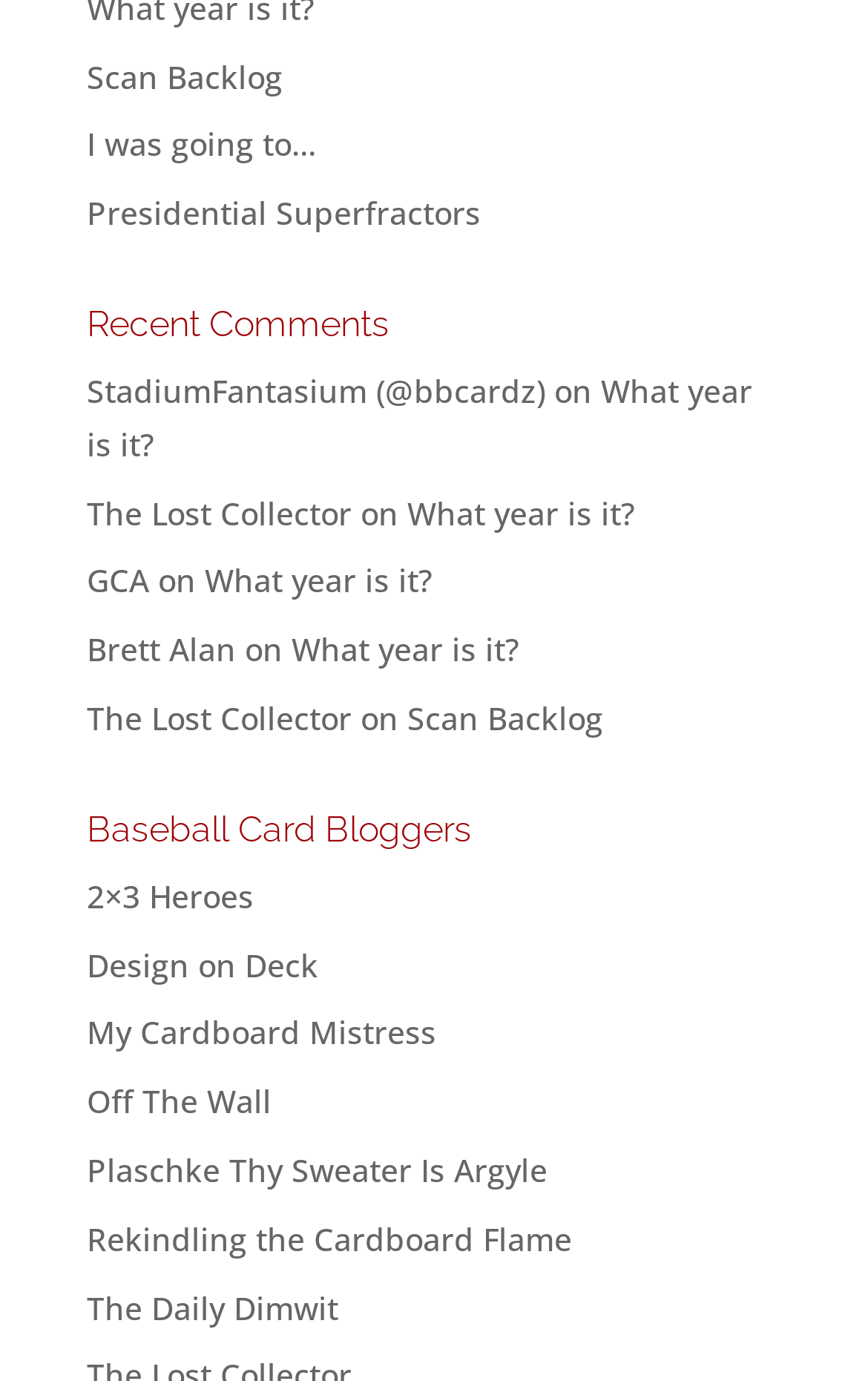Identify the bounding box coordinates of the section to be clicked to complete the task described by the following instruction: "View recent comments". The coordinates should be four float numbers between 0 and 1, formatted as [left, top, right, bottom].

[0.1, 0.222, 0.9, 0.264]